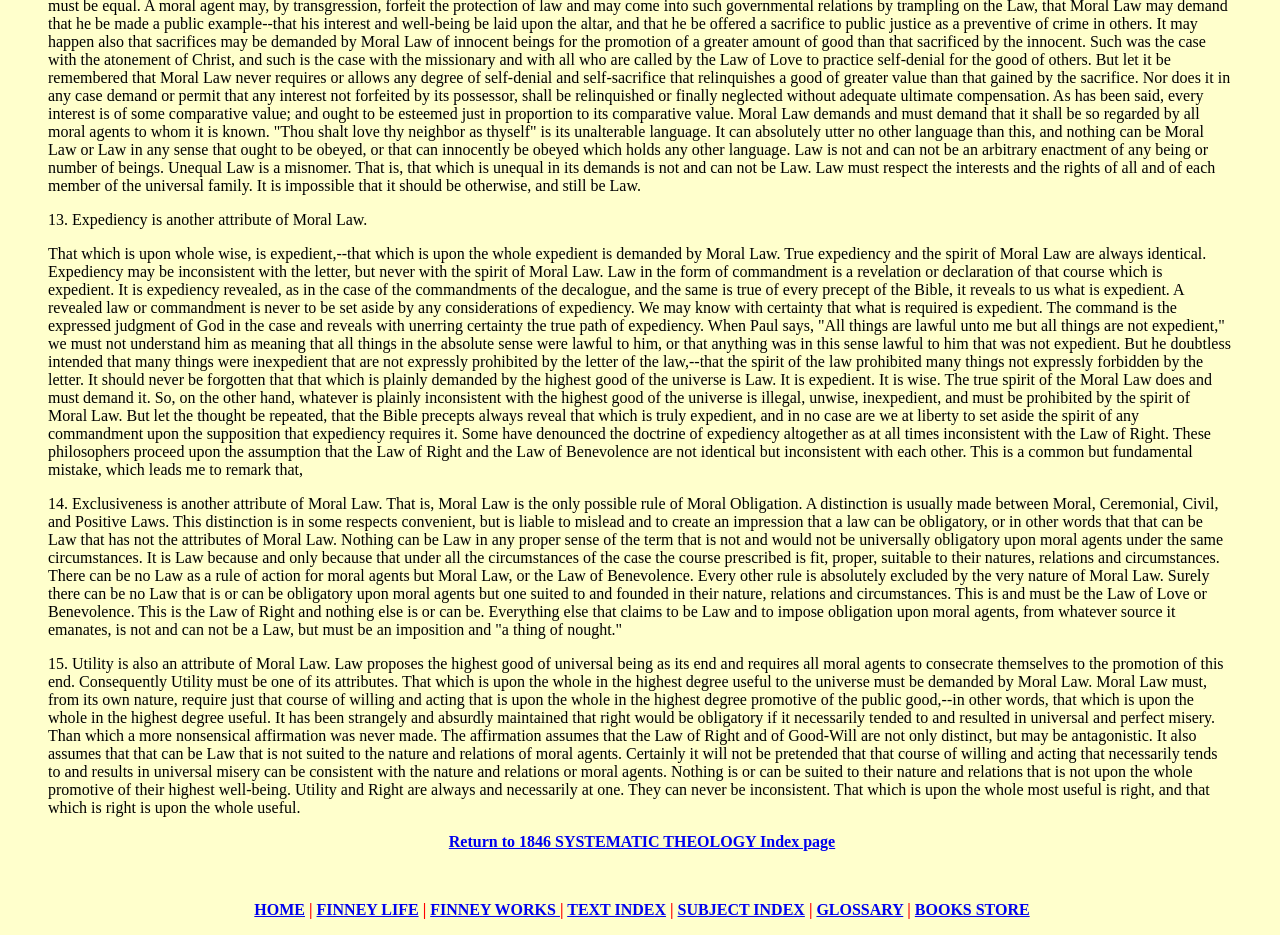Please identify the bounding box coordinates of the element I should click to complete this instruction: 'Browse FINNEY WORKS'. The coordinates should be given as four float numbers between 0 and 1, like this: [left, top, right, bottom].

[0.336, 0.964, 0.437, 0.982]